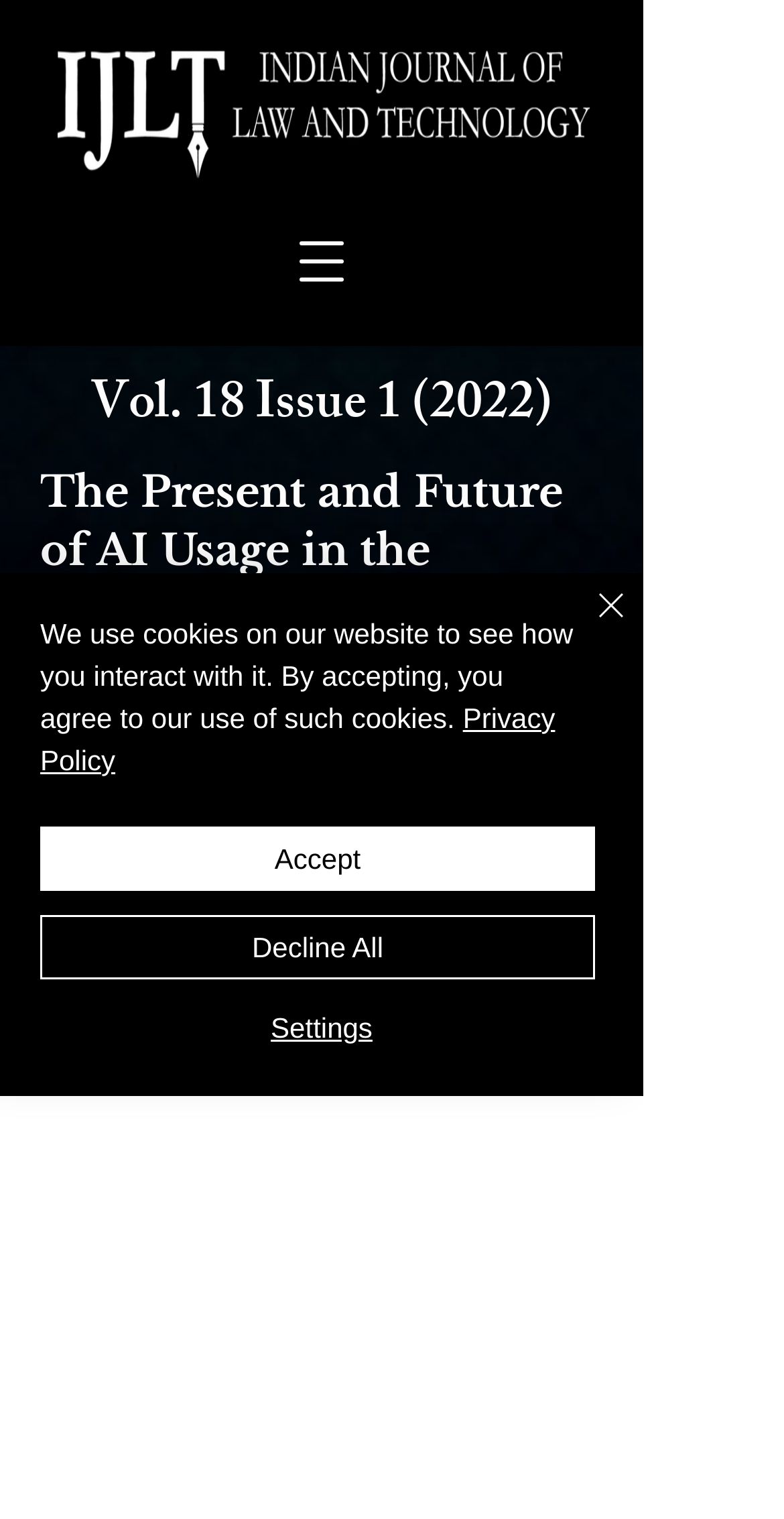Answer the question using only a single word or phrase: 
What is the file type of the image?

png